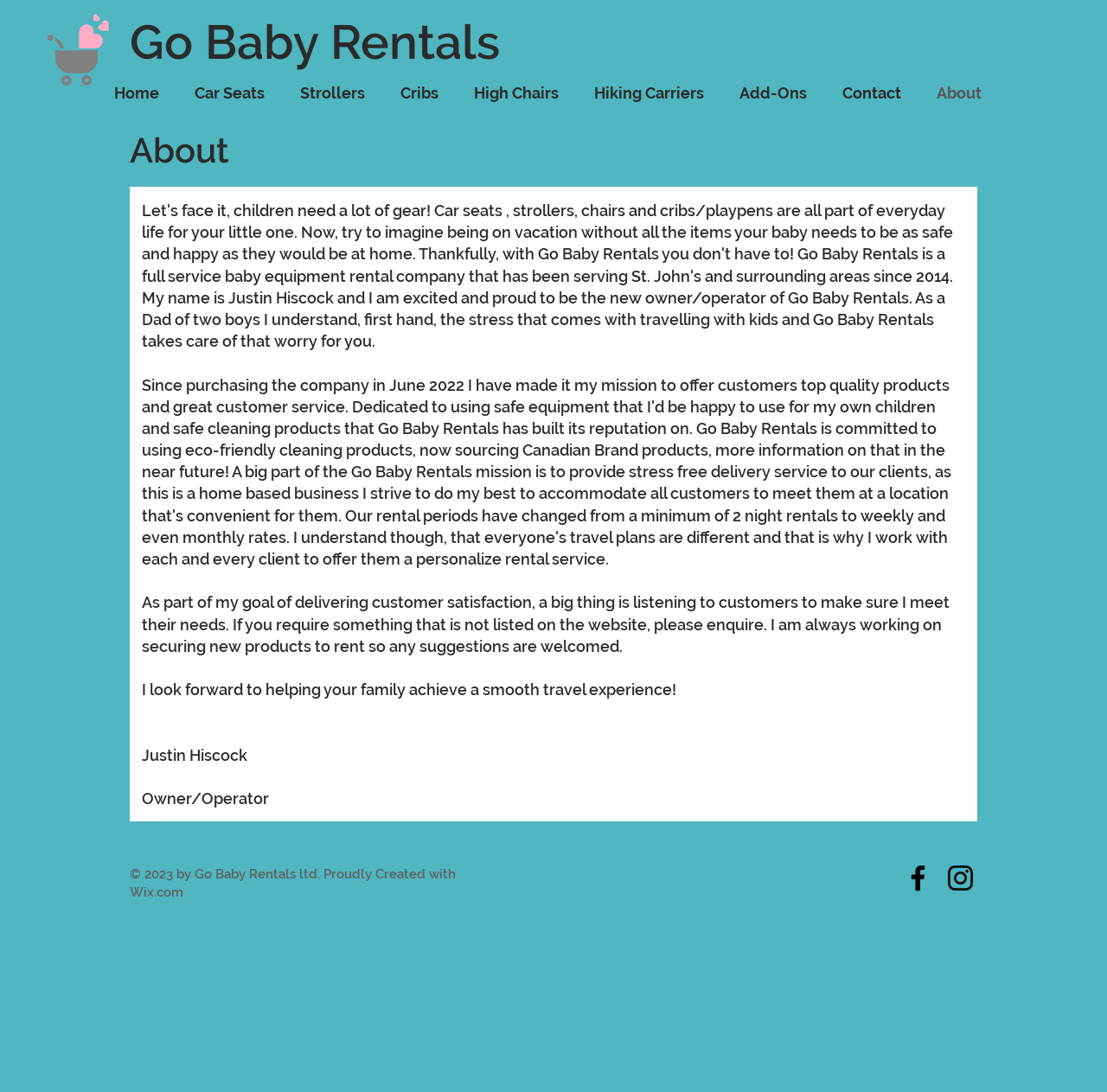What is the name of the baby equipment rental company?
Your answer should be a single word or phrase derived from the screenshot.

Go Baby Rentals